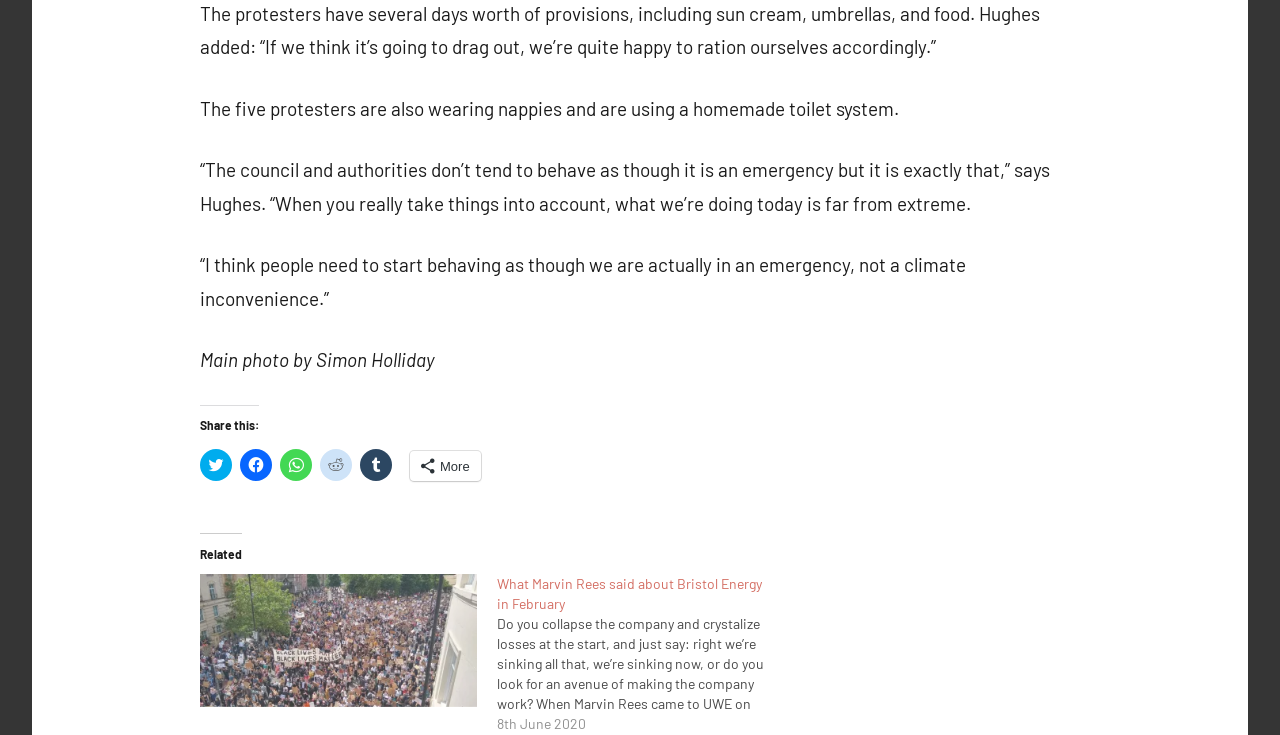What are the protesters wearing?
Please respond to the question with a detailed and informative answer.

According to the text, 'The five protesters are also wearing nappies and are using a homemade toilet system.' This indicates that the protesters are wearing nappies.